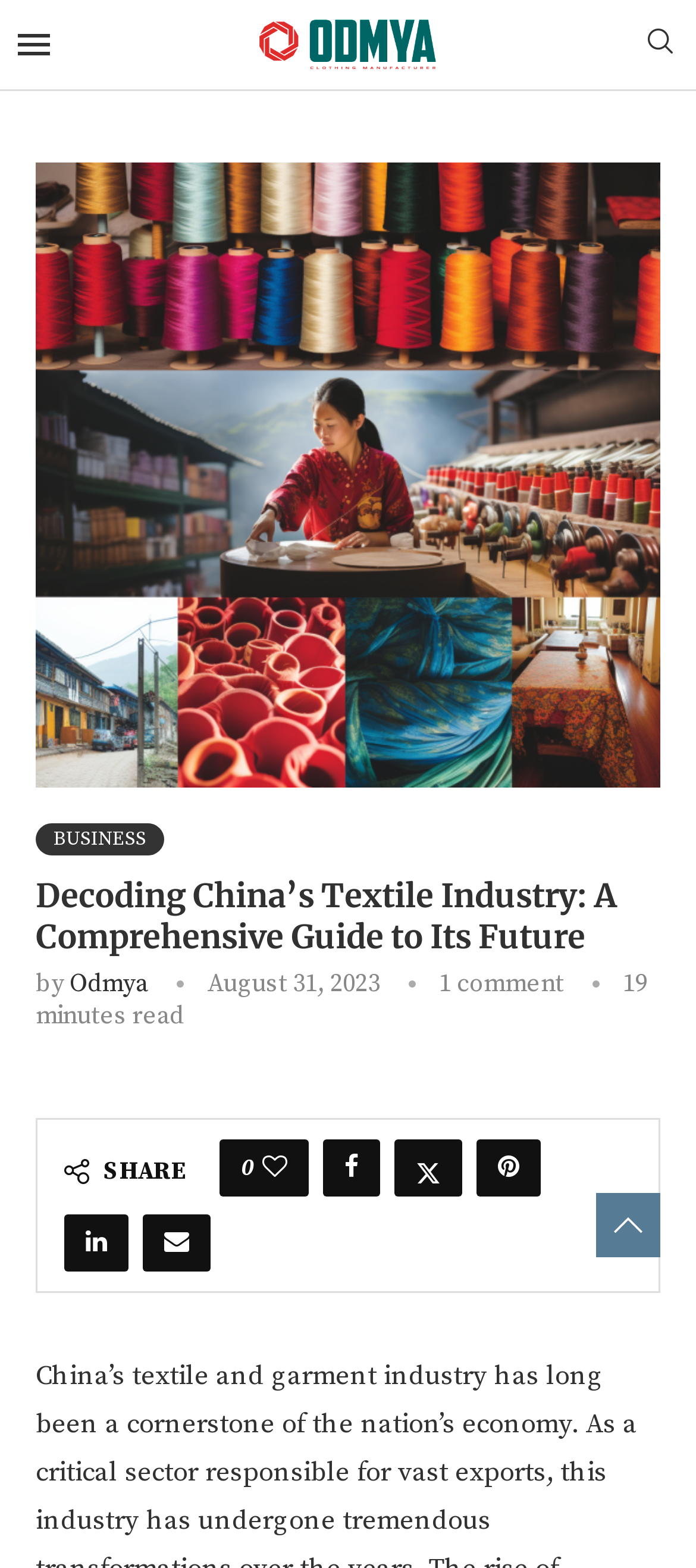Please identify the bounding box coordinates of the clickable area that will allow you to execute the instruction: "Read the latest clothing apparel and garment industry news".

[0.372, 0.011, 0.628, 0.032]